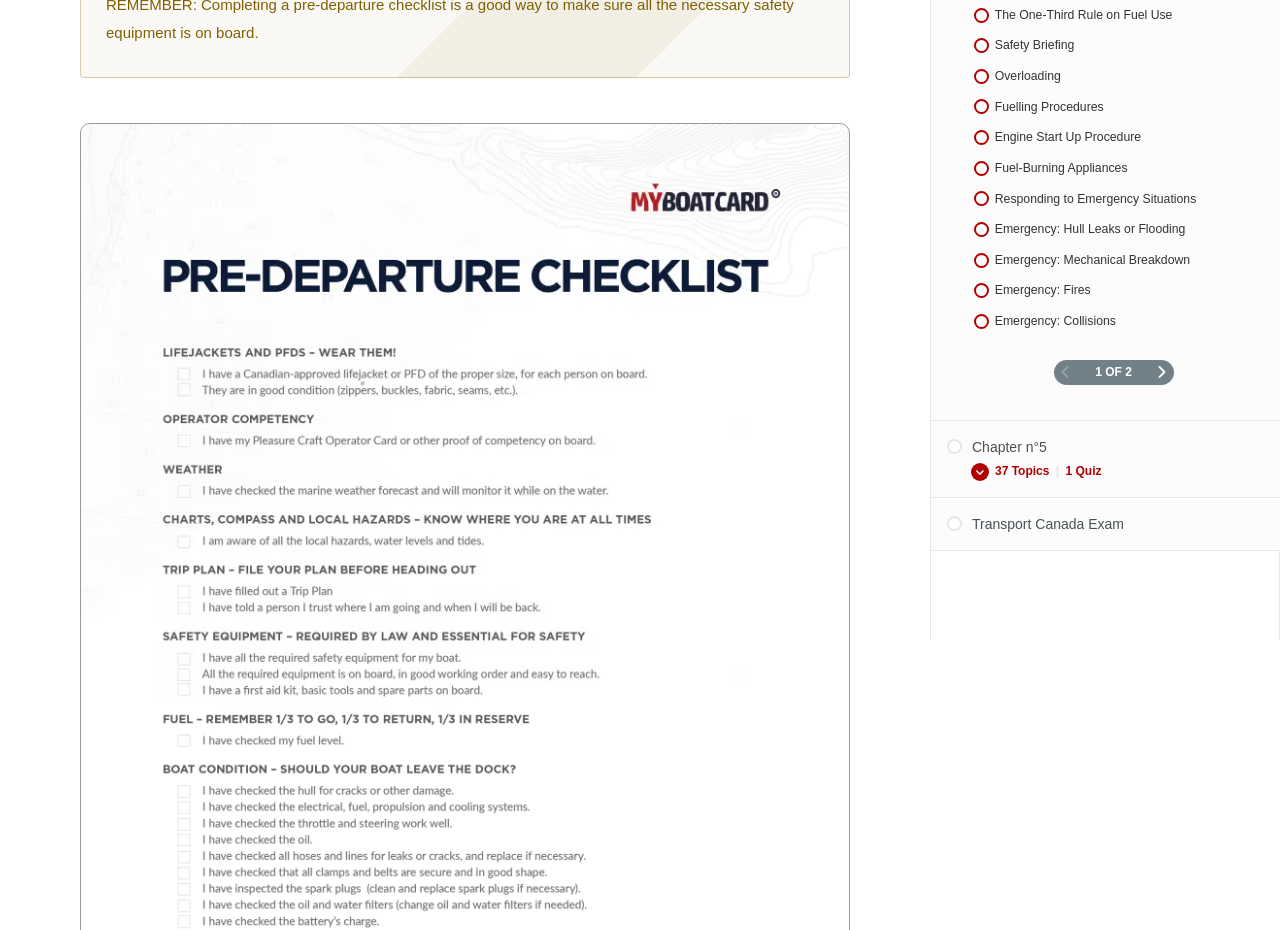Find the UI element described as: "Pollutants" and predict its bounding box coordinates. Ensure the coordinates are four float numbers between 0 and 1, [left, top, right, bottom].

[0.745, 0.937, 0.995, 0.97]